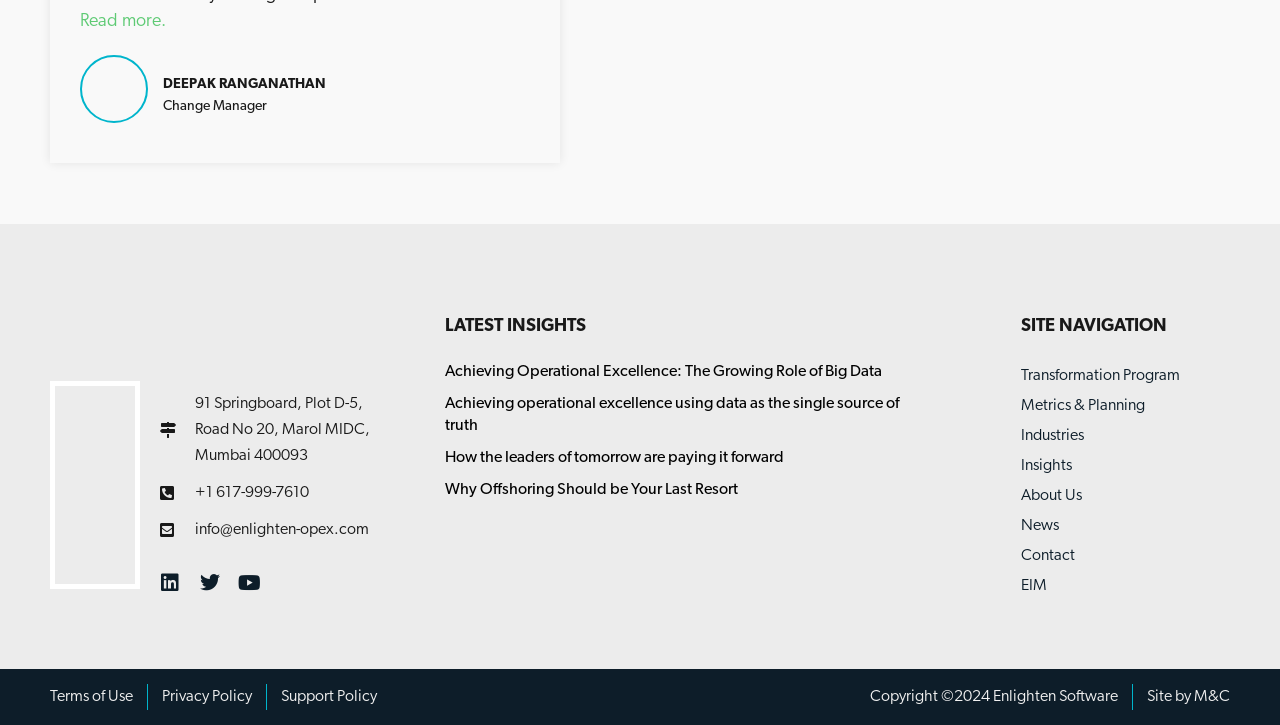Please locate the bounding box coordinates of the element's region that needs to be clicked to follow the instruction: "Read the article about achieving operational excellence". The bounding box coordinates should be provided as four float numbers between 0 and 1, i.e., [left, top, right, bottom].

[0.348, 0.502, 0.689, 0.524]